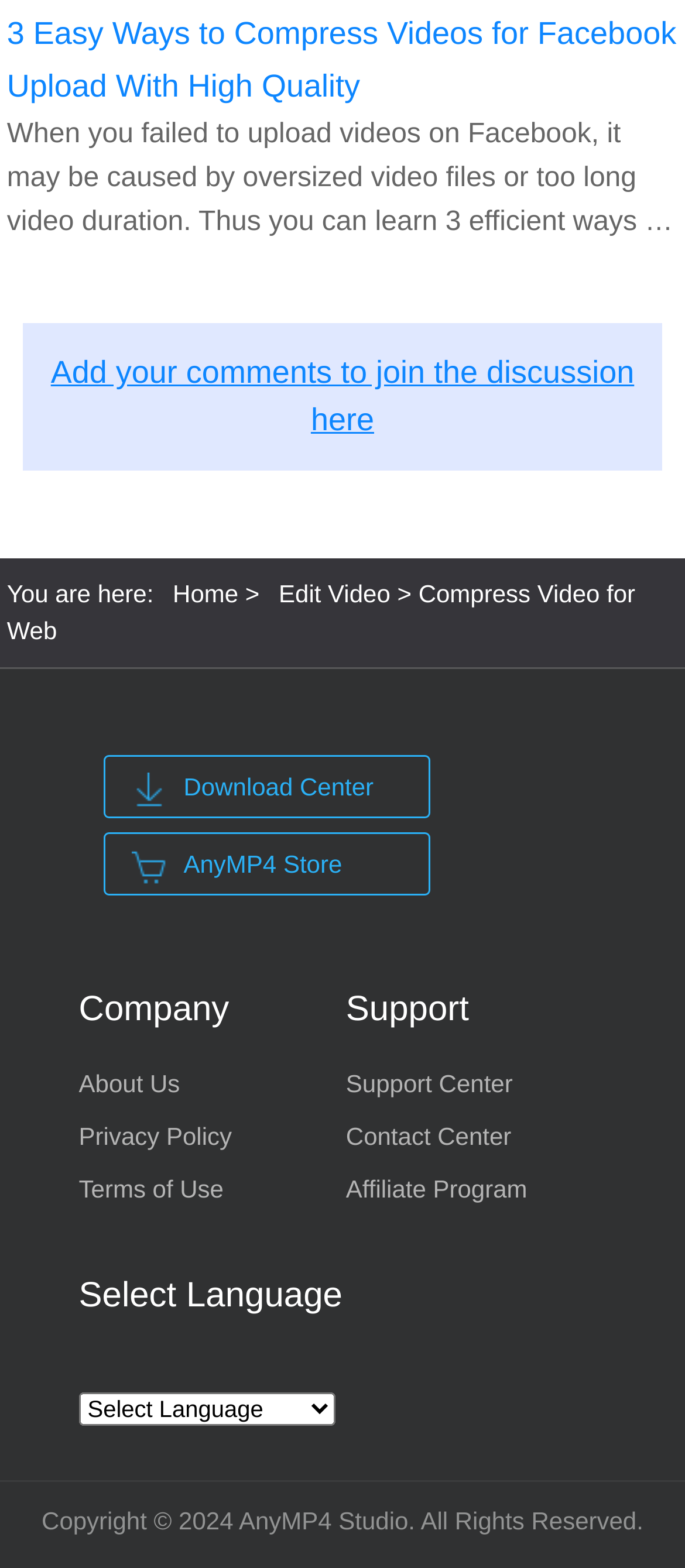What is the purpose of the 'Edit Video' link? Observe the screenshot and provide a one-word or short phrase answer.

To edit videos